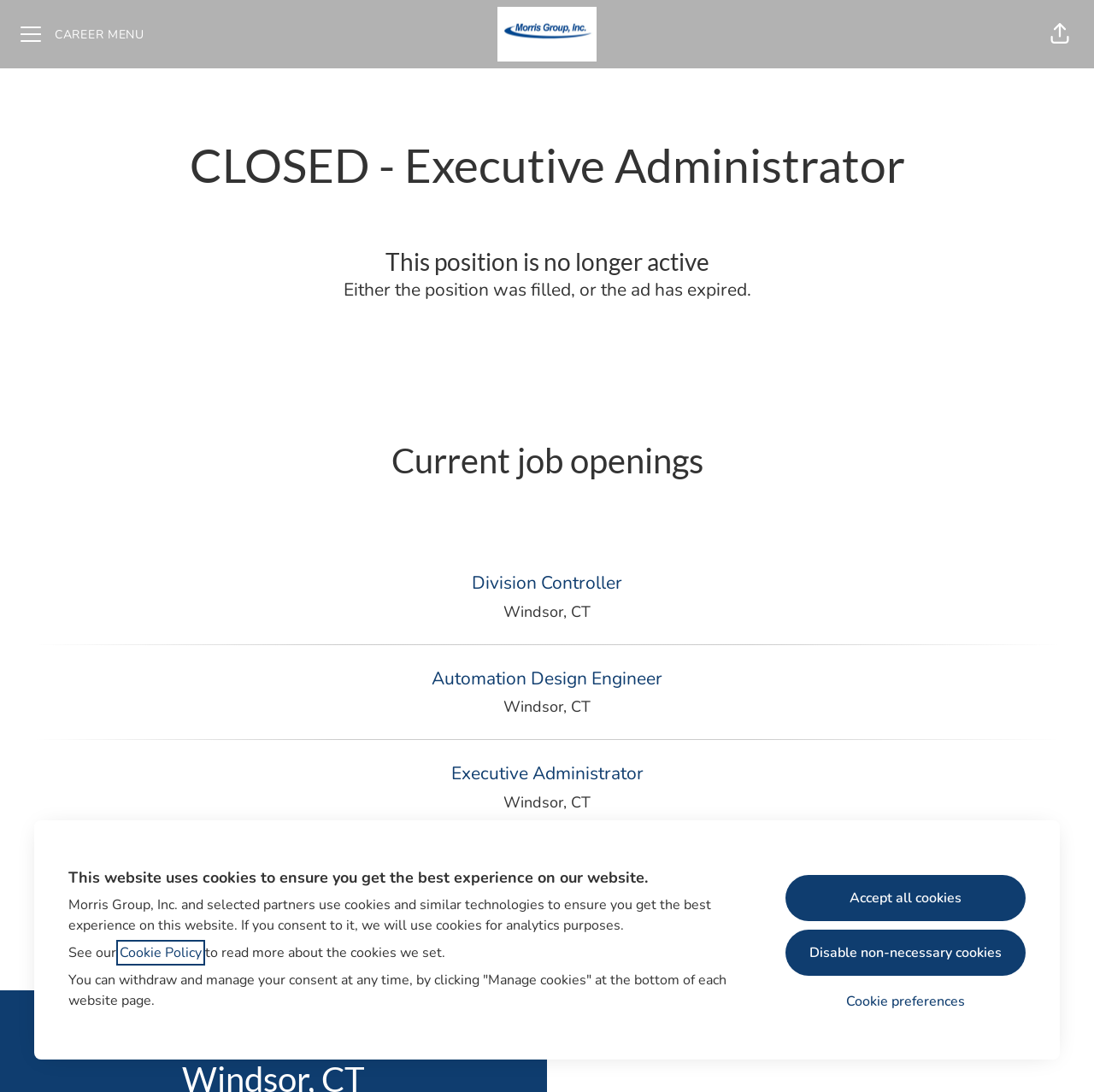Using the image as a reference, answer the following question in as much detail as possible:
What is the purpose of the cookies on this website?

The purpose of the cookies on this website can be determined by reading the text 'Morris Group, Inc. and selected partners use cookies and similar technologies to ensure you get the best experience on this website. If you consent to it, we will use cookies for analytics purposes.' This indicates that the cookies are used for analytics purposes.